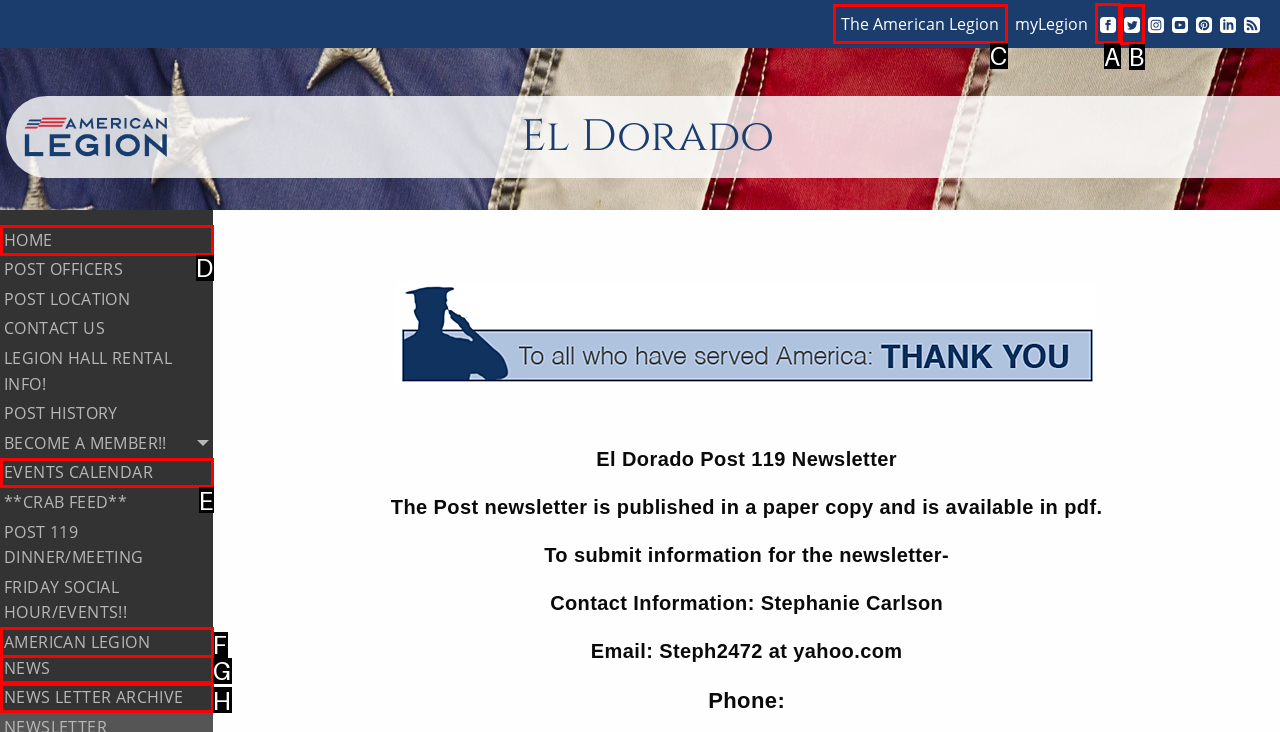From the available options, which lettered element should I click to complete this task: Click on the Facebook link?

A